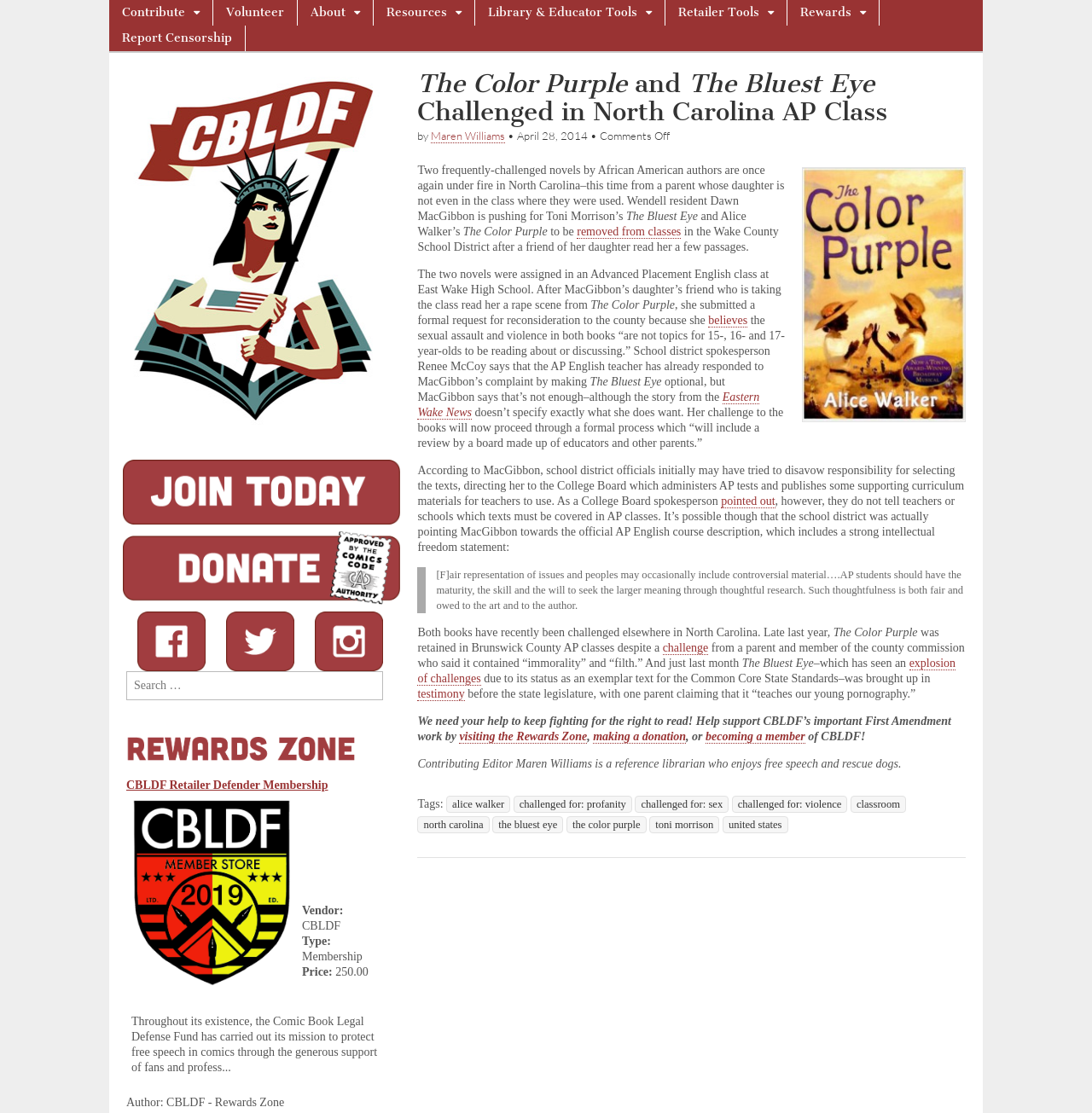Please provide a short answer using a single word or phrase for the question:
What is the reason for challenging 'The Color Purple' and 'The Bluest Eye' in North Carolina AP class?

Sexual assault and violence